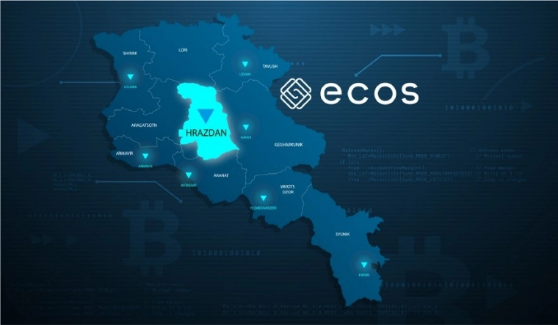What is the company involved in establishing a Free Economic Zone (FEZ) in the region?
Look at the image and respond with a single word or a short phrase.

ECOS